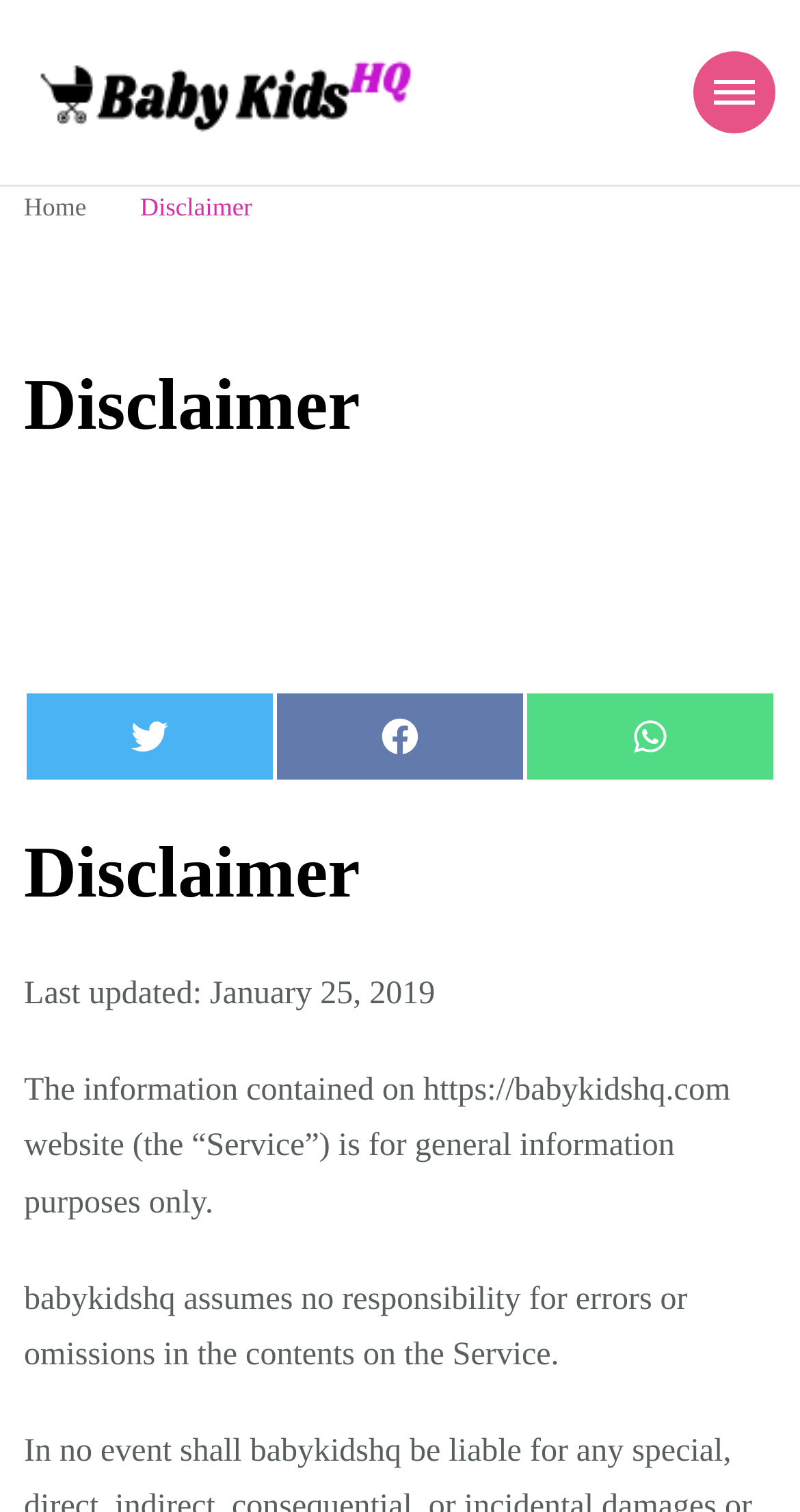Look at the image and answer the question in detail:
What is the layout of the top navigation bar?

The top navigation bar has two links, 'Home' and 'Disclaimer', which can be found at the top of the webpage. The 'Home' link is on the left, and the 'Disclaimer' link is on the right.